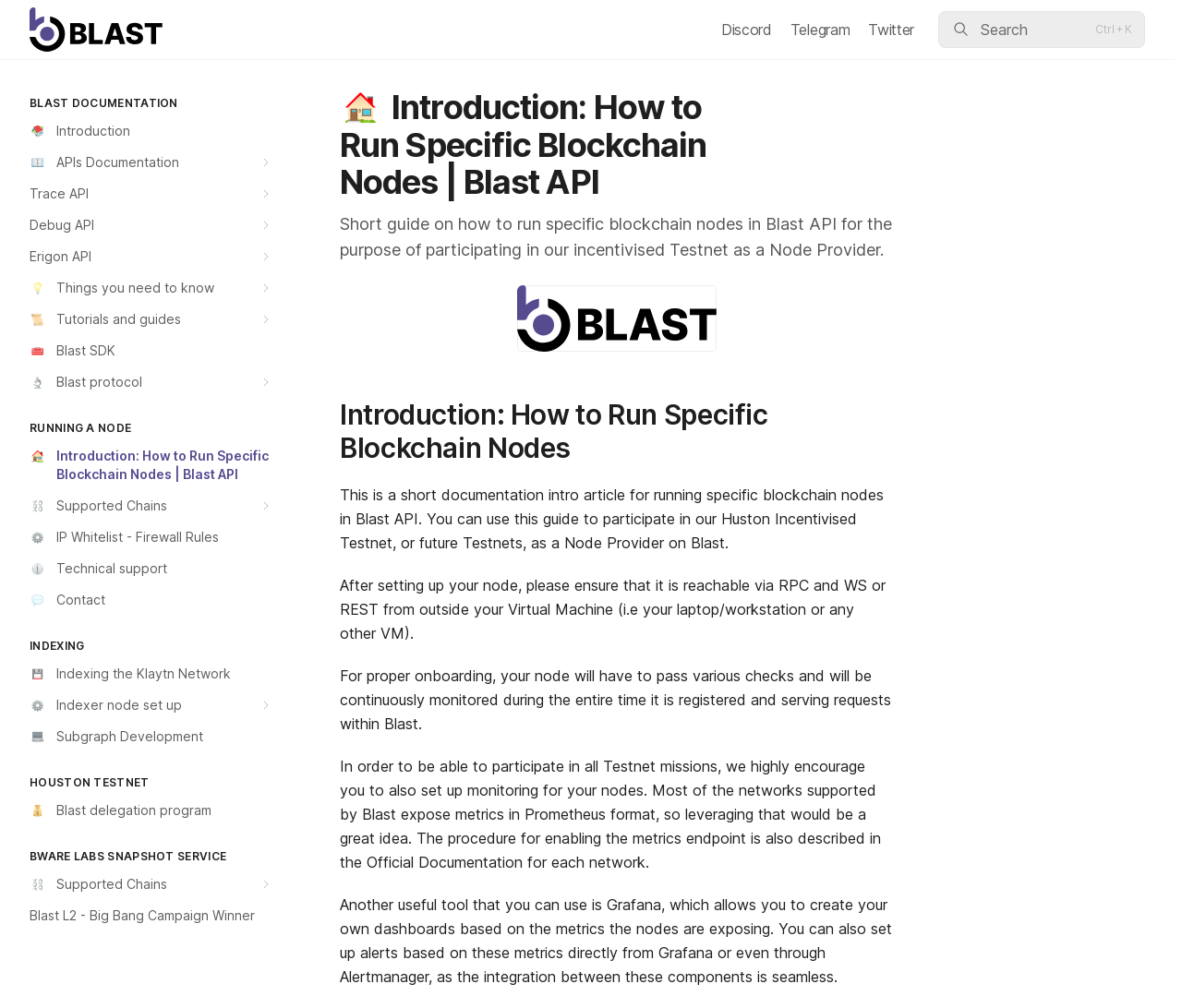What is the recommended setup for node monitoring? Observe the screenshot and provide a one-word or short phrase answer.

Enable metrics endpoint